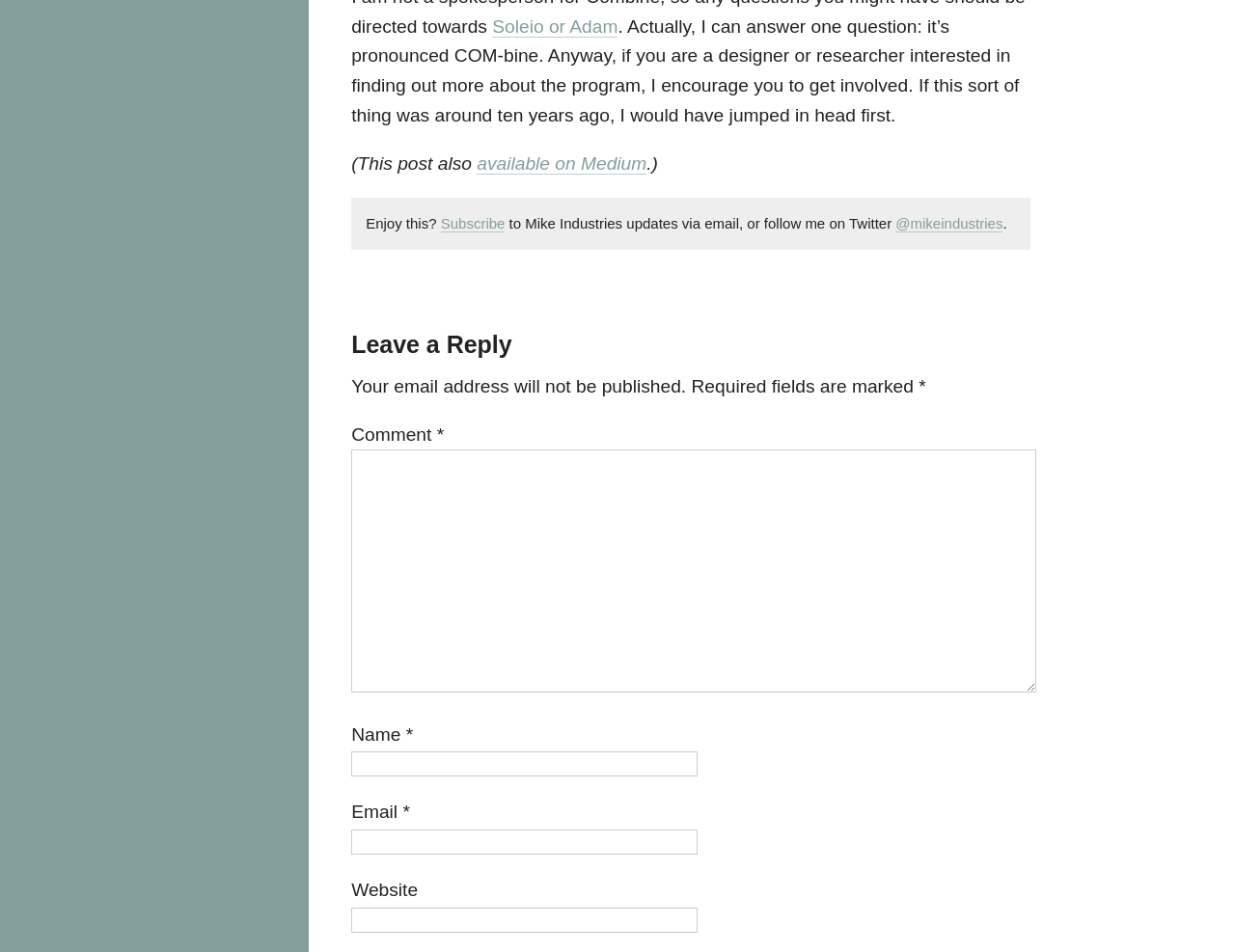Give a succinct answer to this question in a single word or phrase: 
What is the name of the author?

Mike